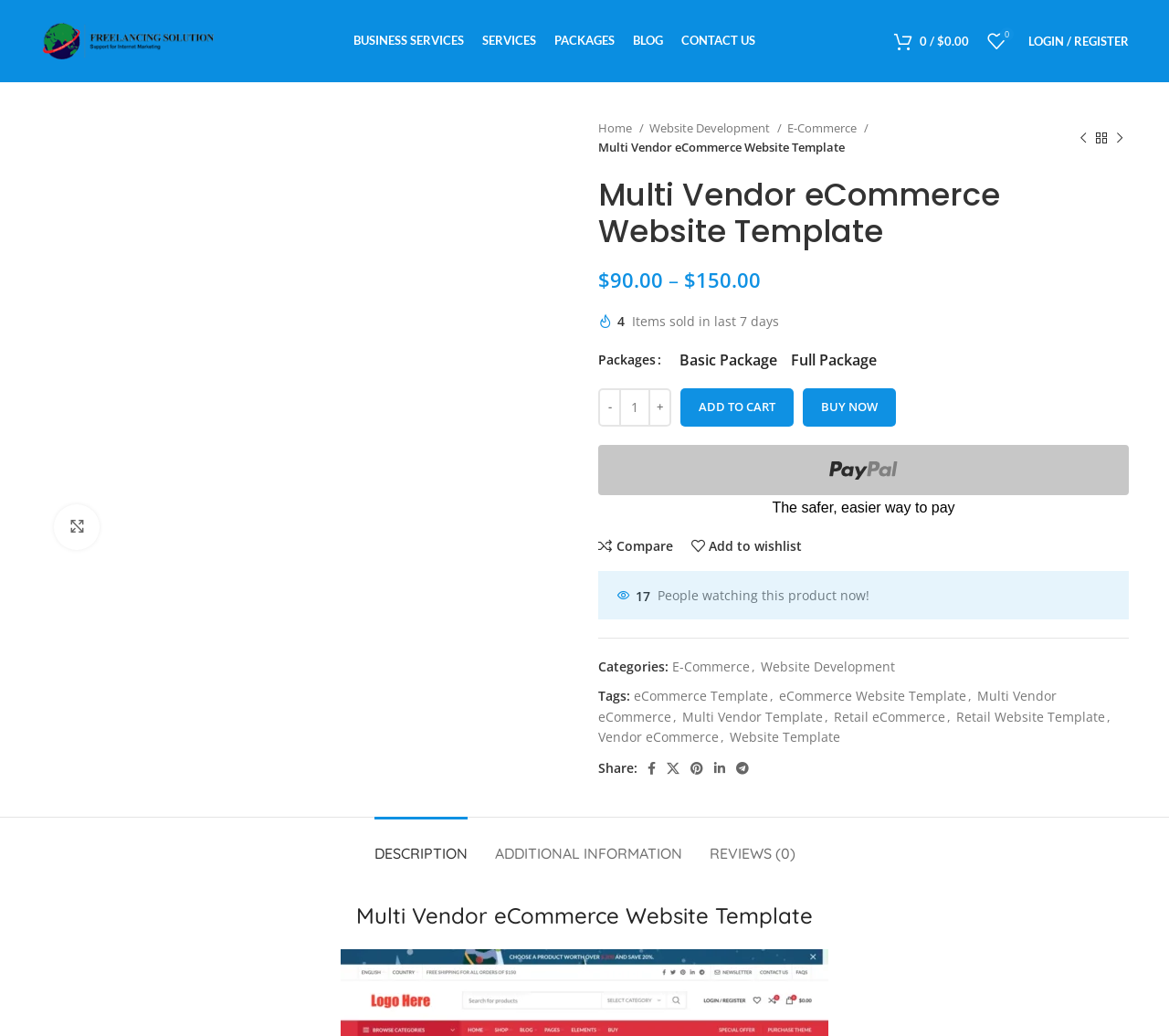Respond with a single word or phrase for the following question: 
What is the current quantity of the product?

1